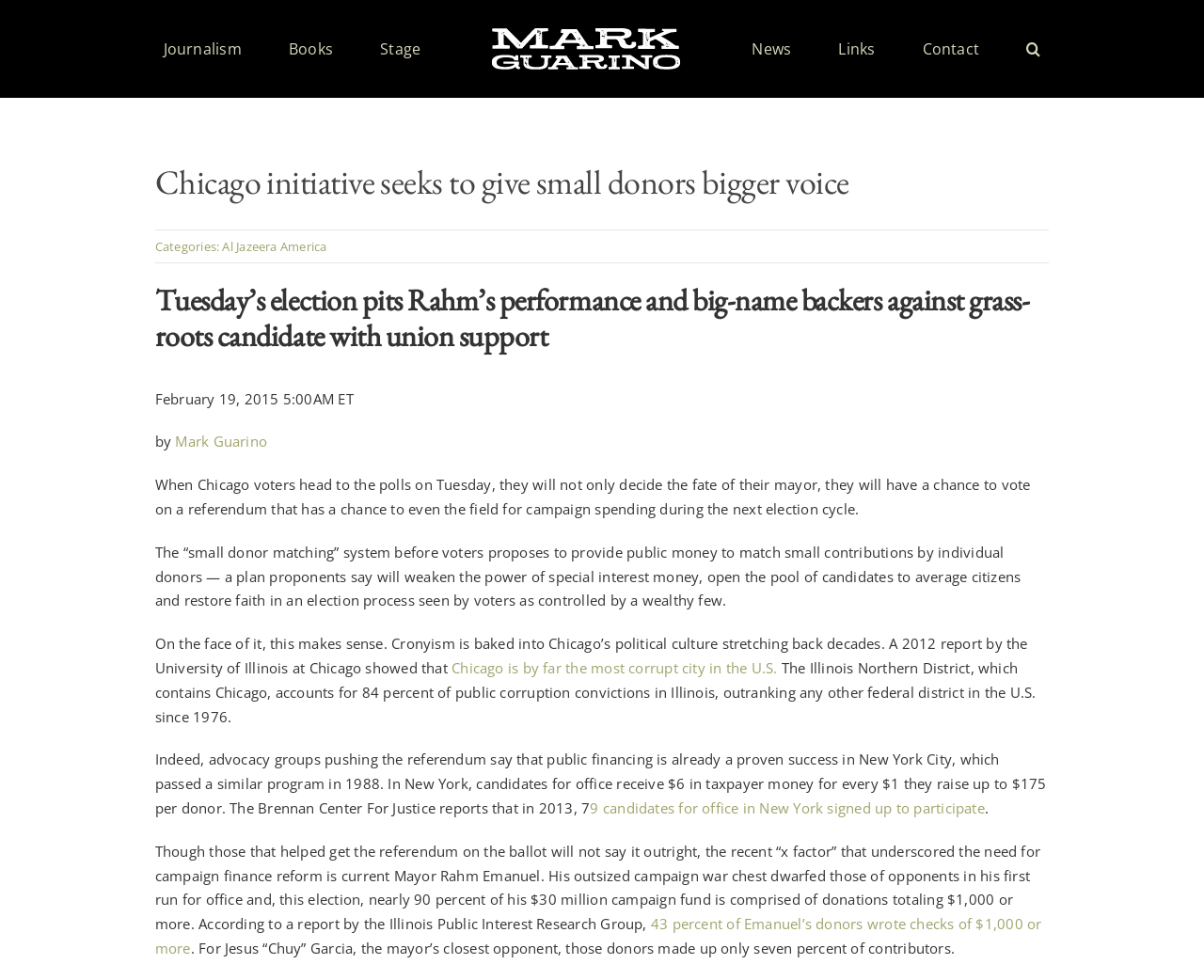Identify the bounding box coordinates of the clickable region necessary to fulfill the following instruction: "Read the article by Mark Guarino". The bounding box coordinates should be four float numbers between 0 and 1, i.e., [left, top, right, bottom].

[0.146, 0.441, 0.222, 0.46]